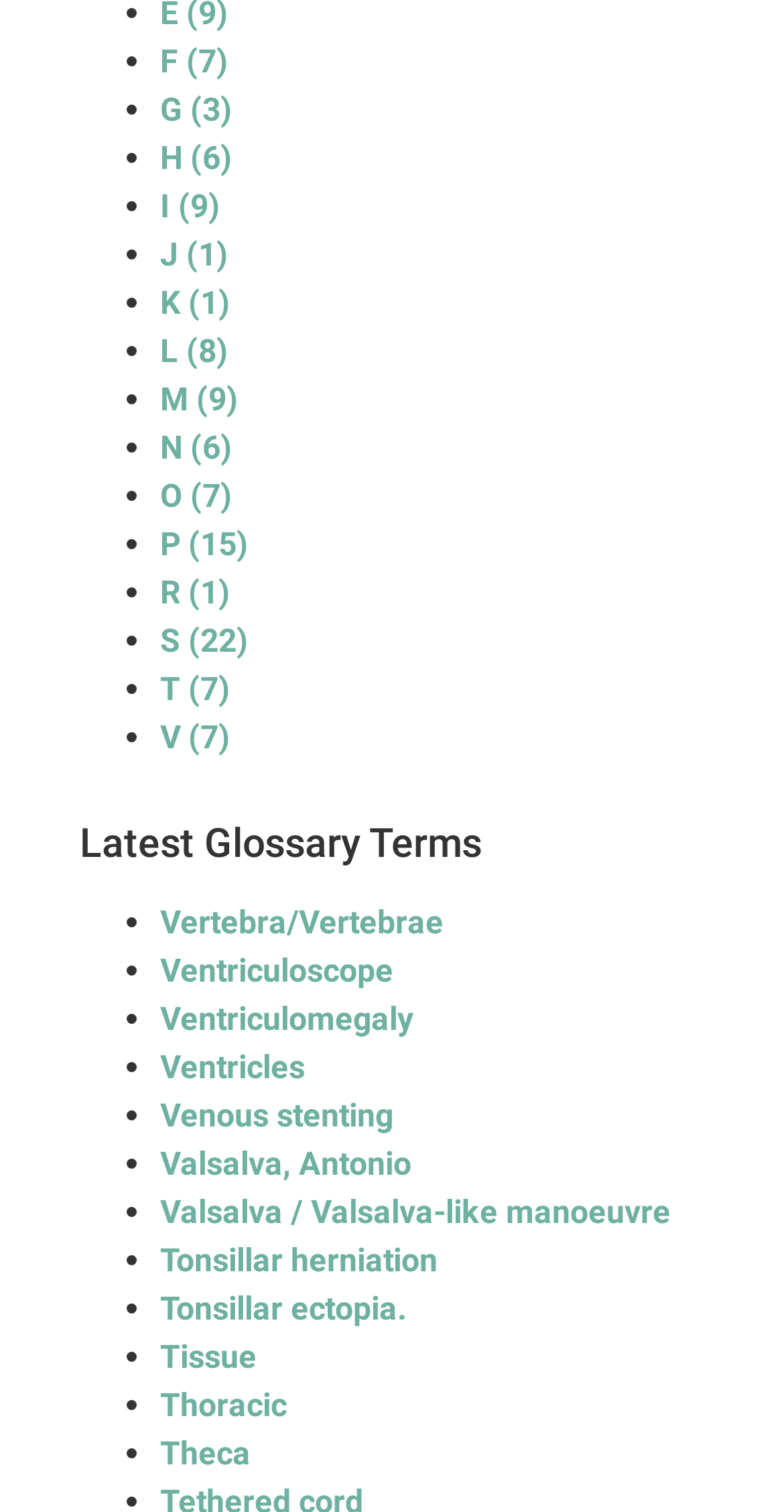Find the bounding box coordinates of the area that needs to be clicked in order to achieve the following instruction: "Explore the term 'Tissue'". The coordinates should be specified as four float numbers between 0 and 1, i.e., [left, top, right, bottom].

[0.204, 0.885, 0.327, 0.91]